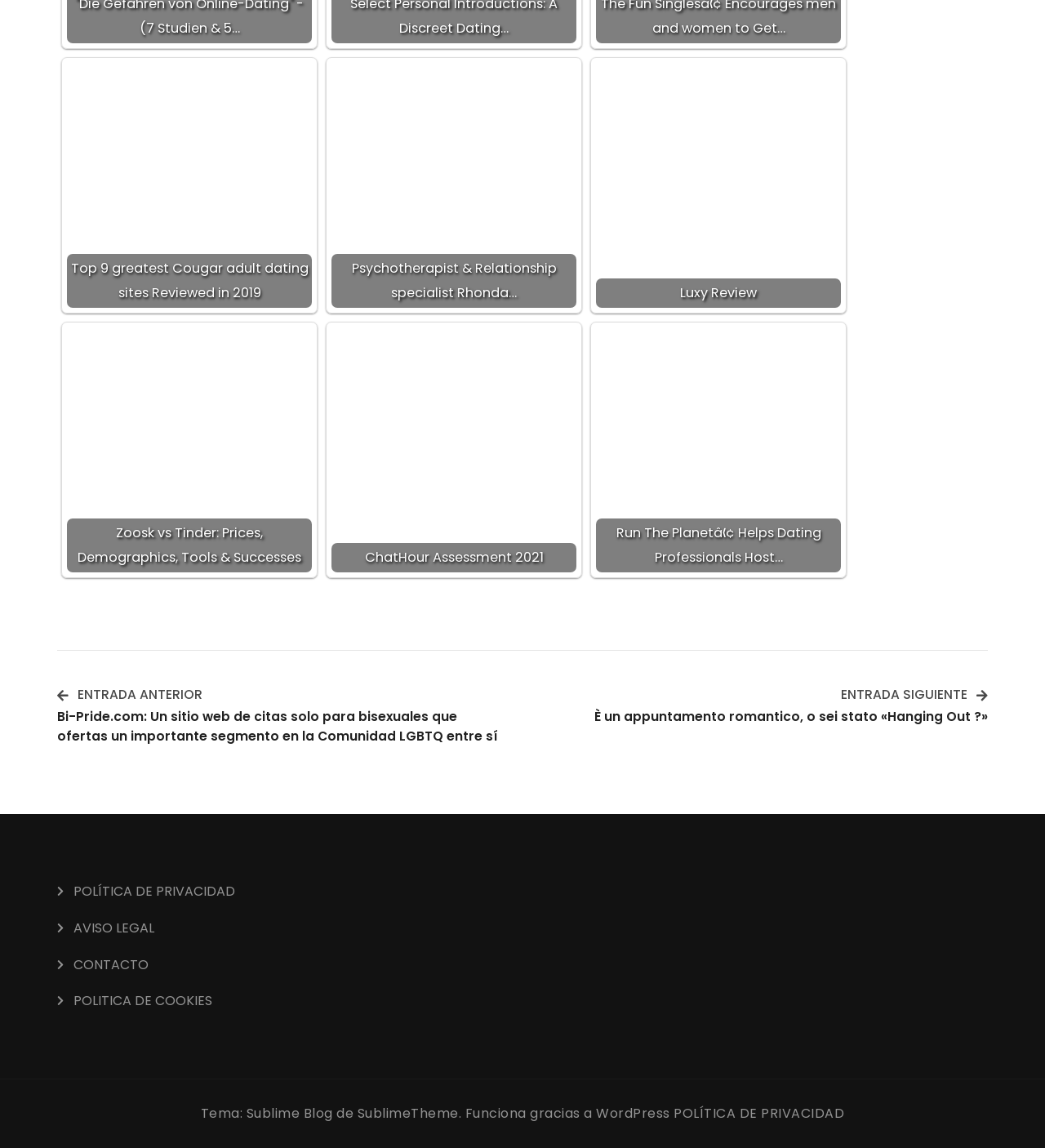From the element description: "Psychotherapist & Relationship specialist Rhonda…", extract the bounding box coordinates of the UI element. The coordinates should be expressed as four float numbers between 0 and 1, in the order [left, top, right, bottom].

[0.317, 0.055, 0.552, 0.268]